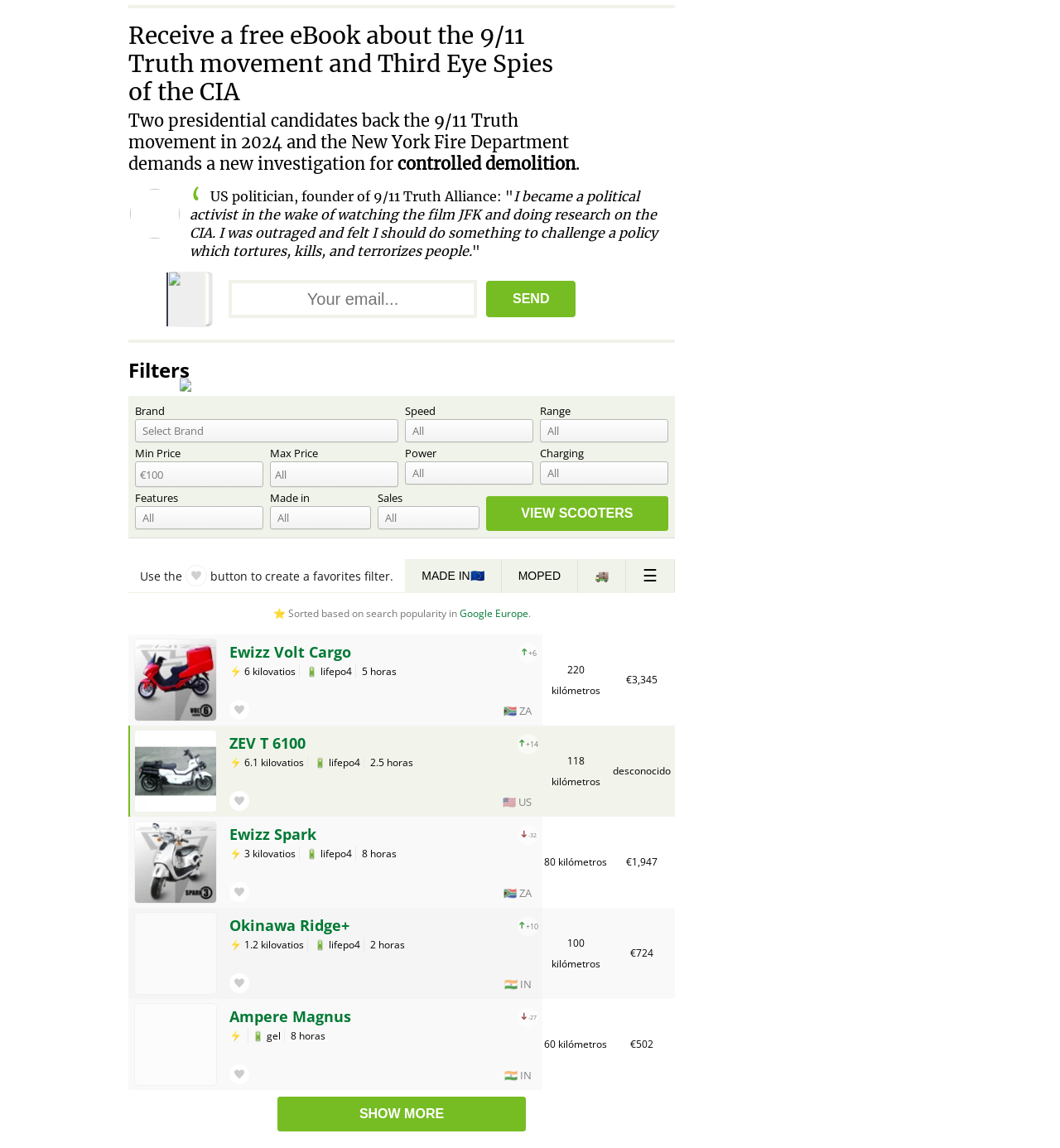Give a one-word or one-phrase response to the question: 
What is the maximum price range?

All